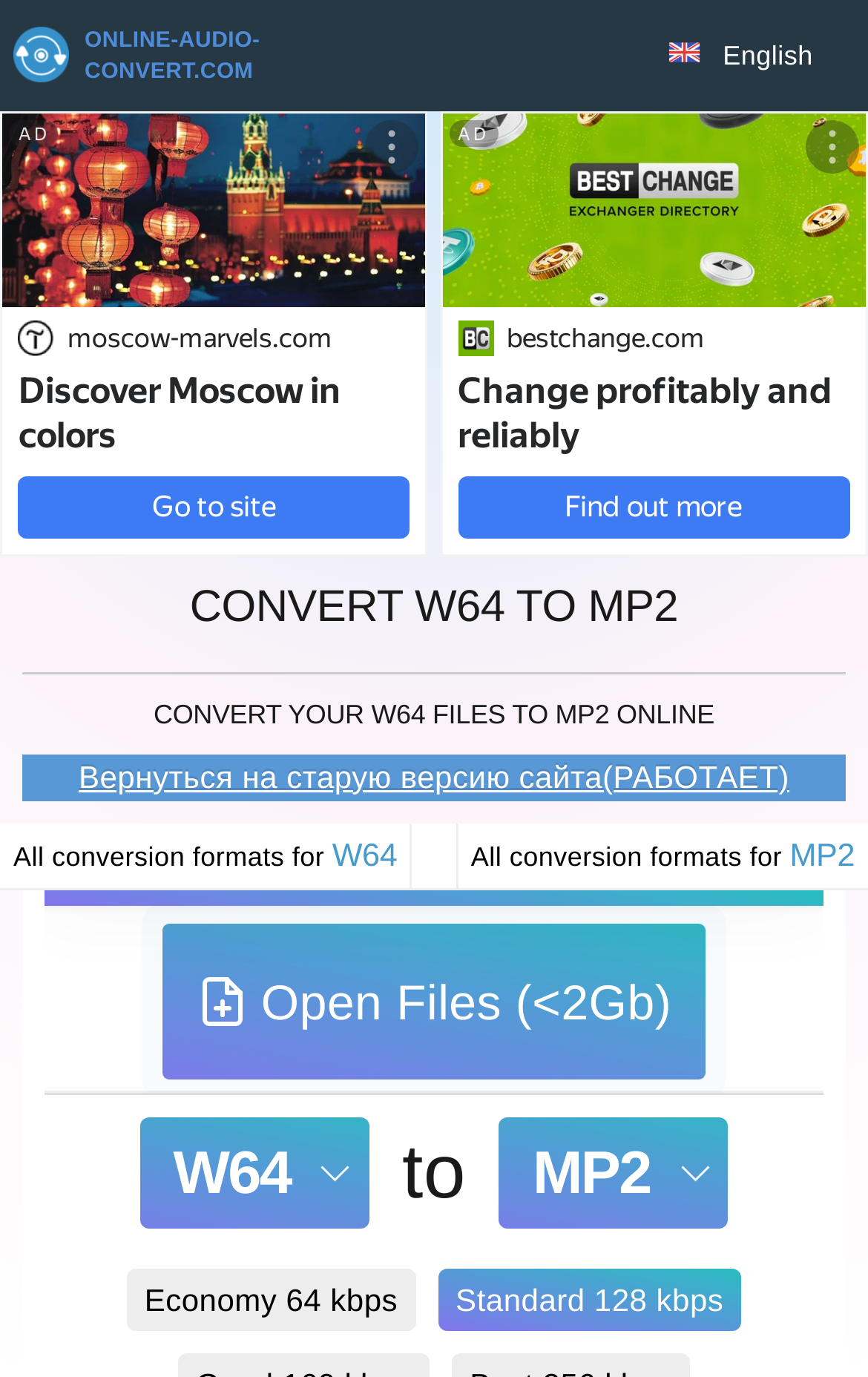Please locate and retrieve the main header text of the webpage.

CONVERT W64 TO MP2